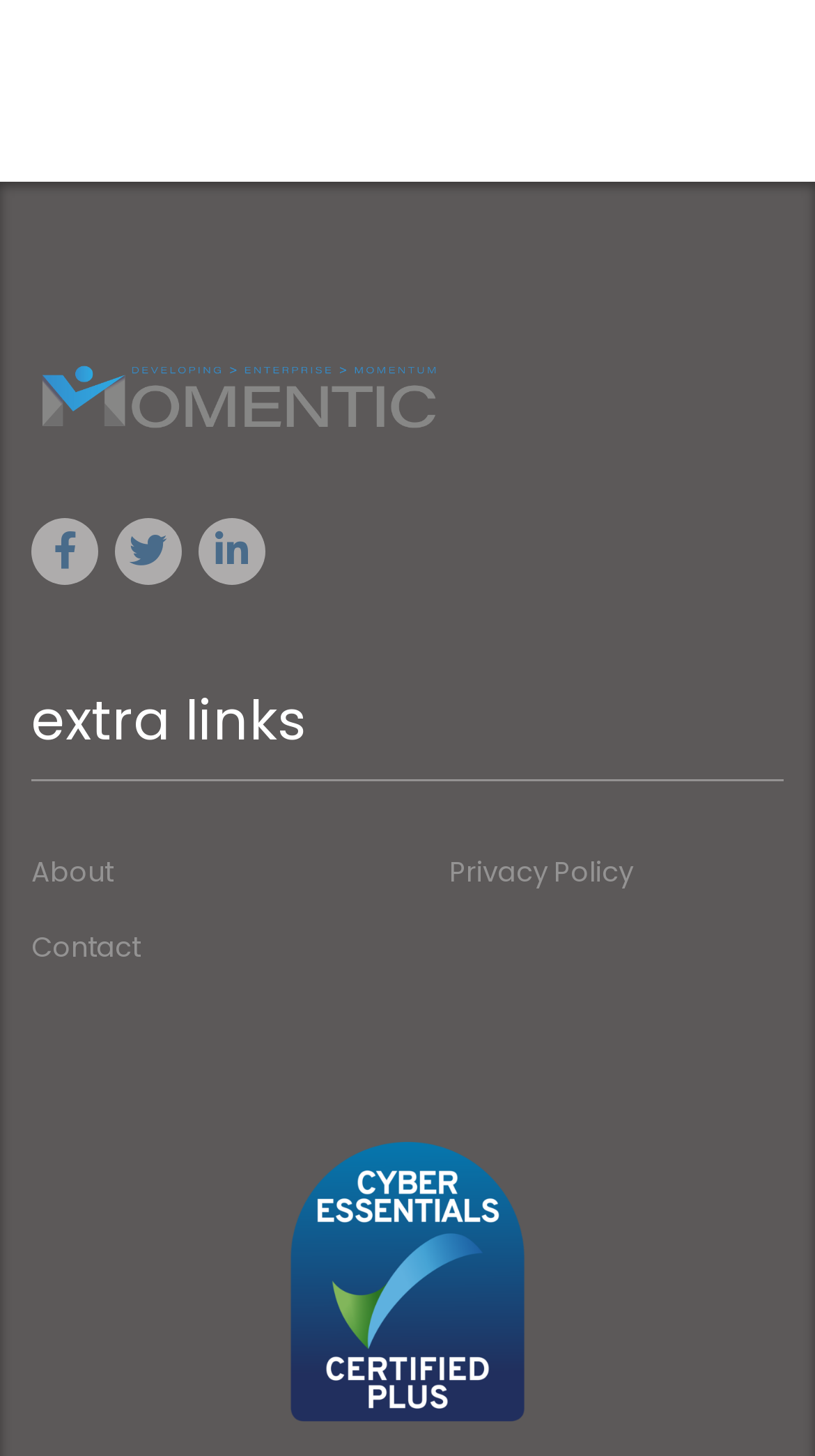Using the details in the image, give a detailed response to the question below:
Is there an image at the bottom of the webpage?

There is a figure element located at the bottom of the webpage, with a bounding box of [0.141, 0.769, 0.859, 0.991], indicating the presence of an image.